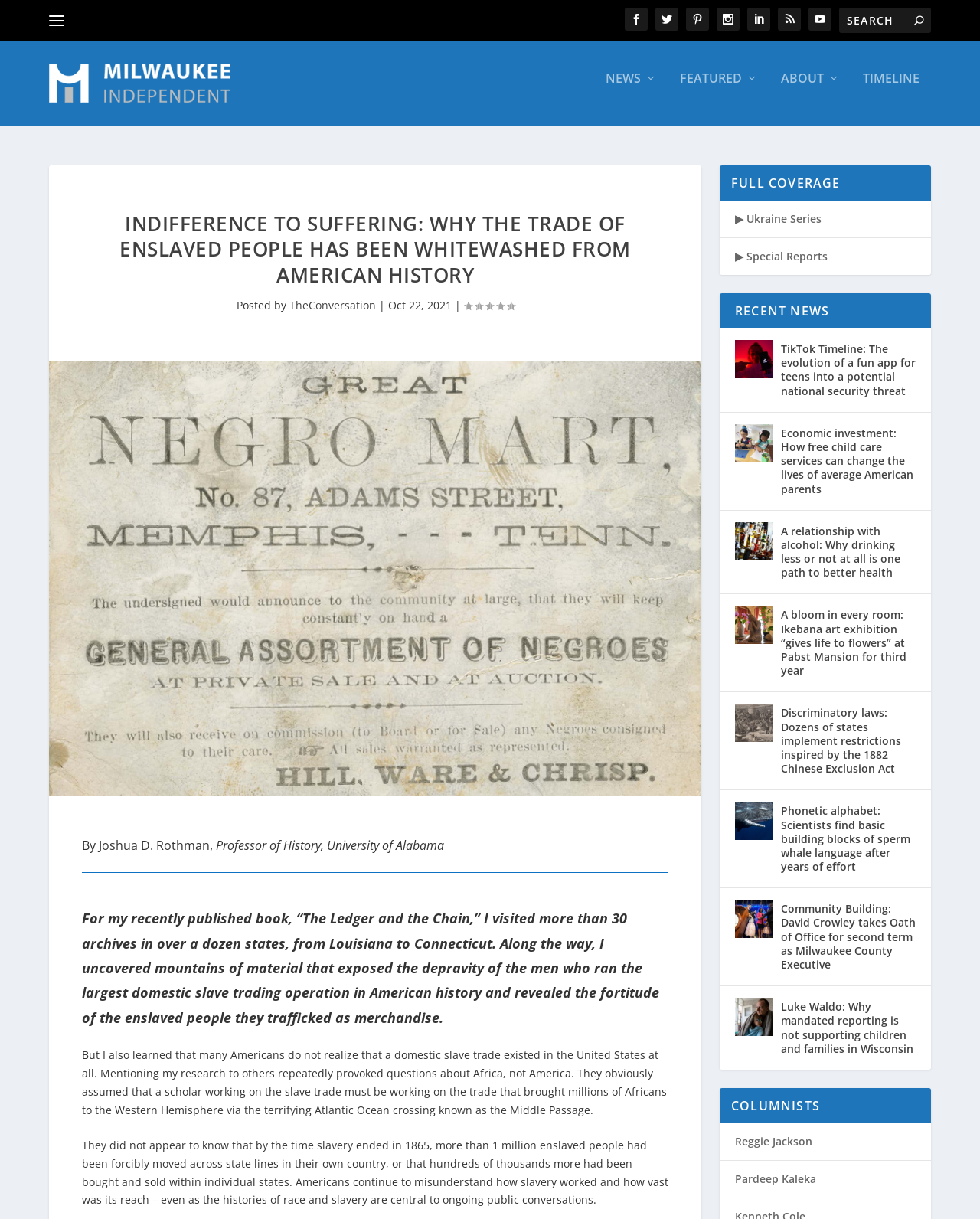Find the bounding box coordinates for the element that must be clicked to complete the instruction: "Click on the 'HOME' link". The coordinates should be four float numbers between 0 and 1, indicated as [left, top, right, bottom].

None